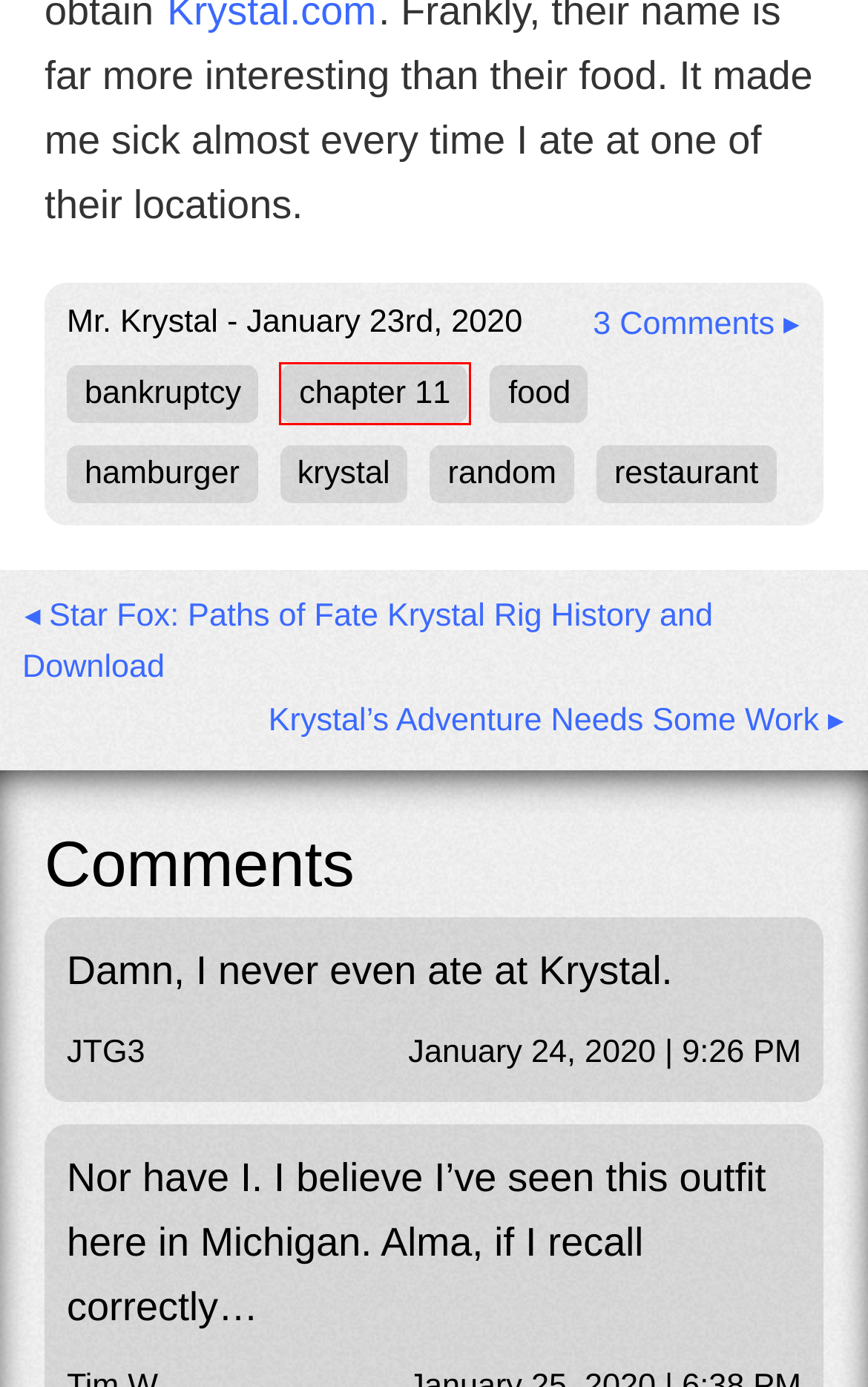After examining the screenshot of a webpage with a red bounding box, choose the most accurate webpage description that corresponds to the new page after clicking the element inside the red box. Here are the candidates:
A. hamburger | Krystal Archive
B. random | Krystal Archive
C. krystal | Krystal Archive
D. bankruptcy | Krystal Archive
E. chapter 11 | Krystal Archive
F. restaurant | Krystal Archive
G. Star Fox: Paths of Fate Krystal Rig History and Download | Krystal Archive
H. Krystal’s Adventure Needs Some Work | Krystal Archive

E